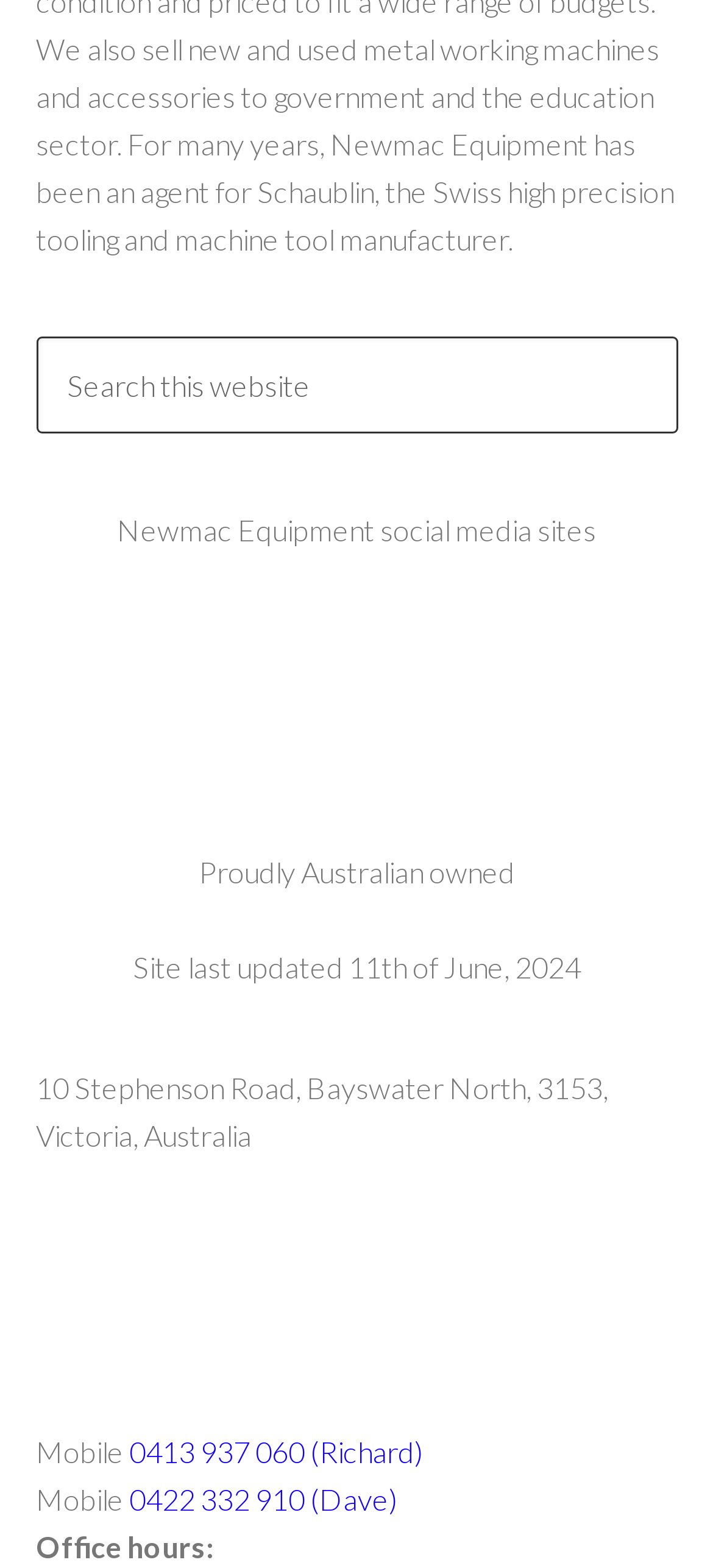Respond to the question below with a single word or phrase:
What is the office hours label?

Office hours: